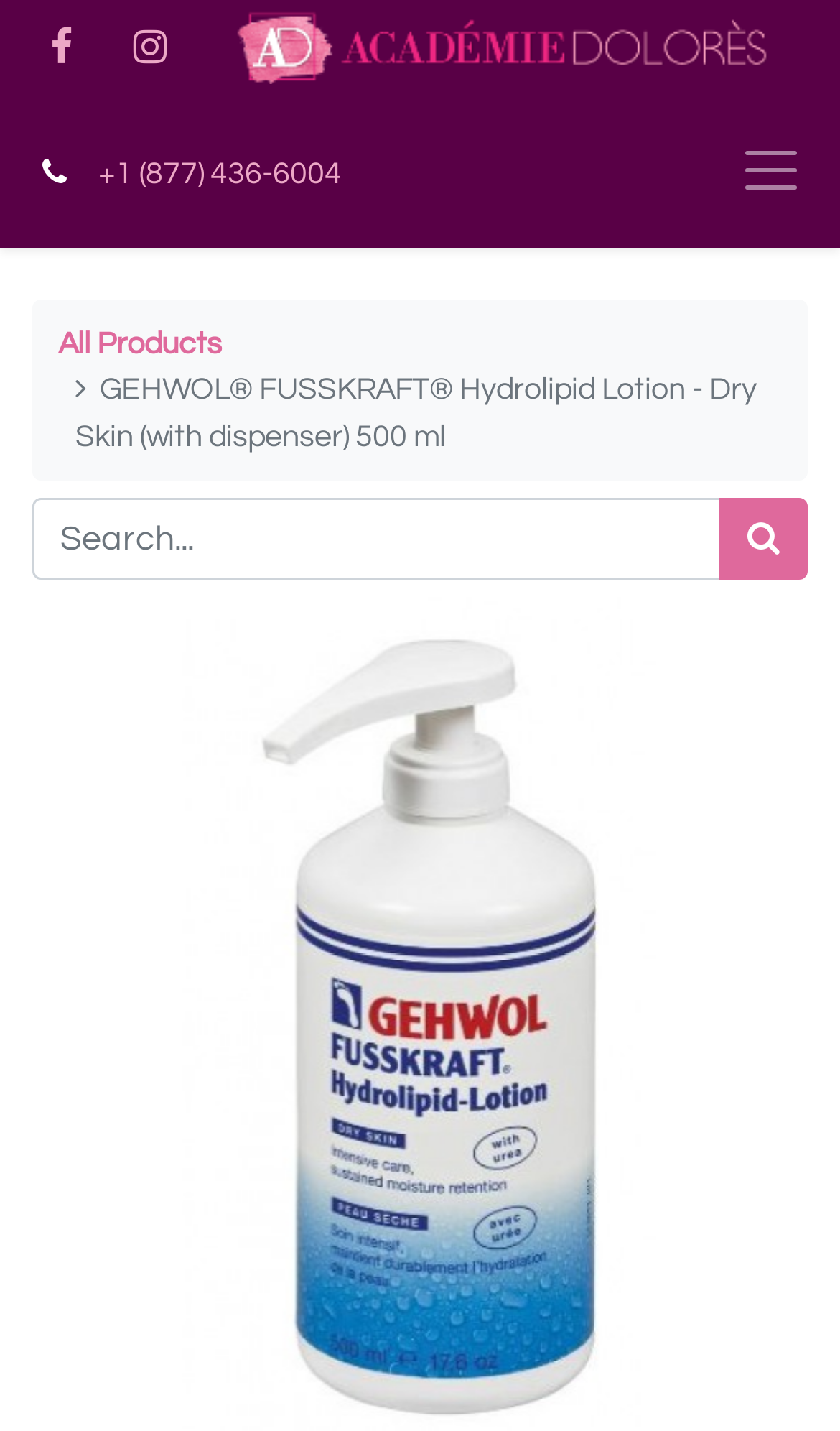Find the bounding box coordinates of the element to click in order to complete the given instruction: "Click the logo of Académie Dolorès."

[0.271, 0.0, 0.959, 0.065]